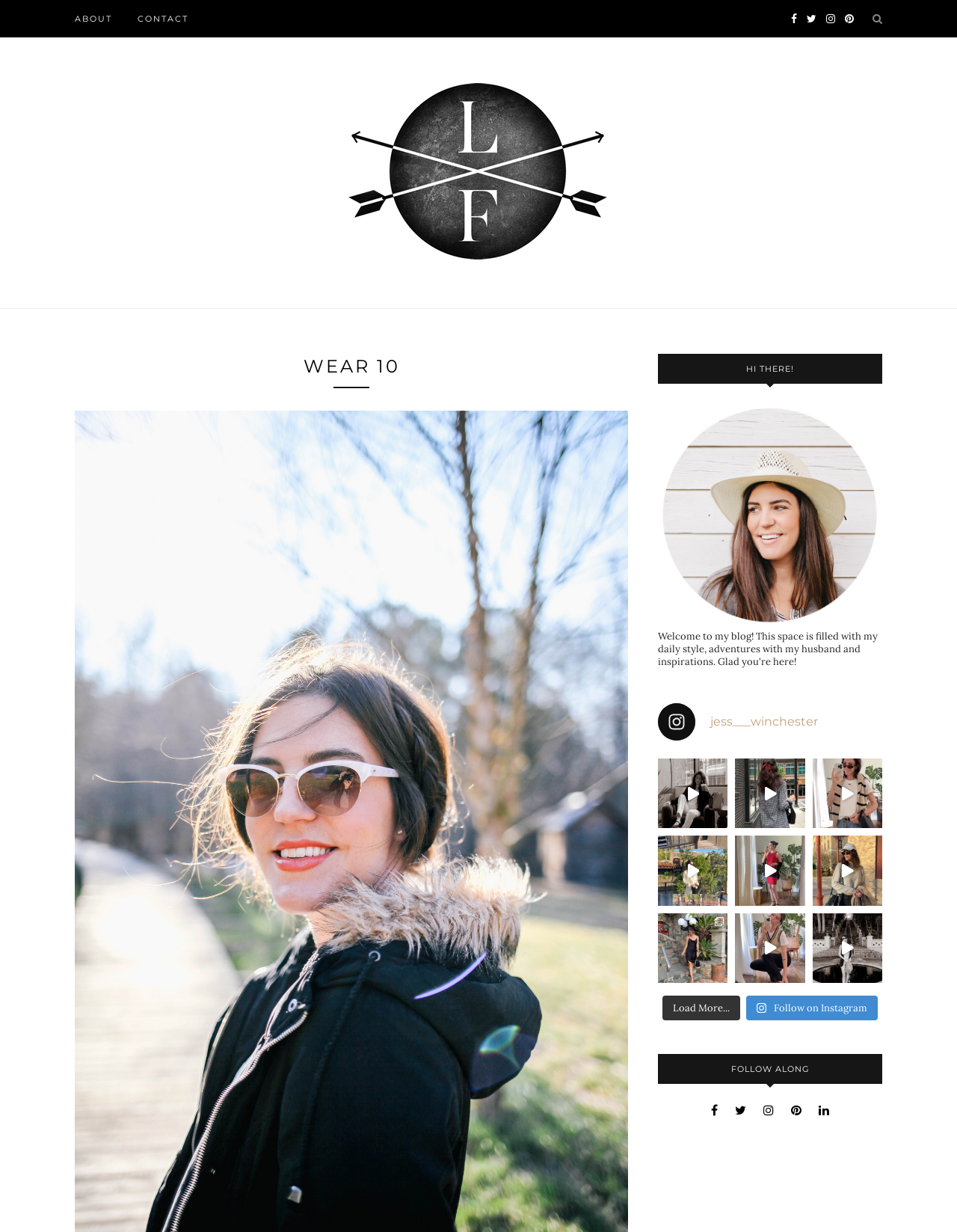Please identify the bounding box coordinates of the element I should click to complete this instruction: 'Follow jess___winchester on Instagram'. The coordinates should be given as four float numbers between 0 and 1, like this: [left, top, right, bottom].

[0.688, 0.571, 0.922, 0.601]